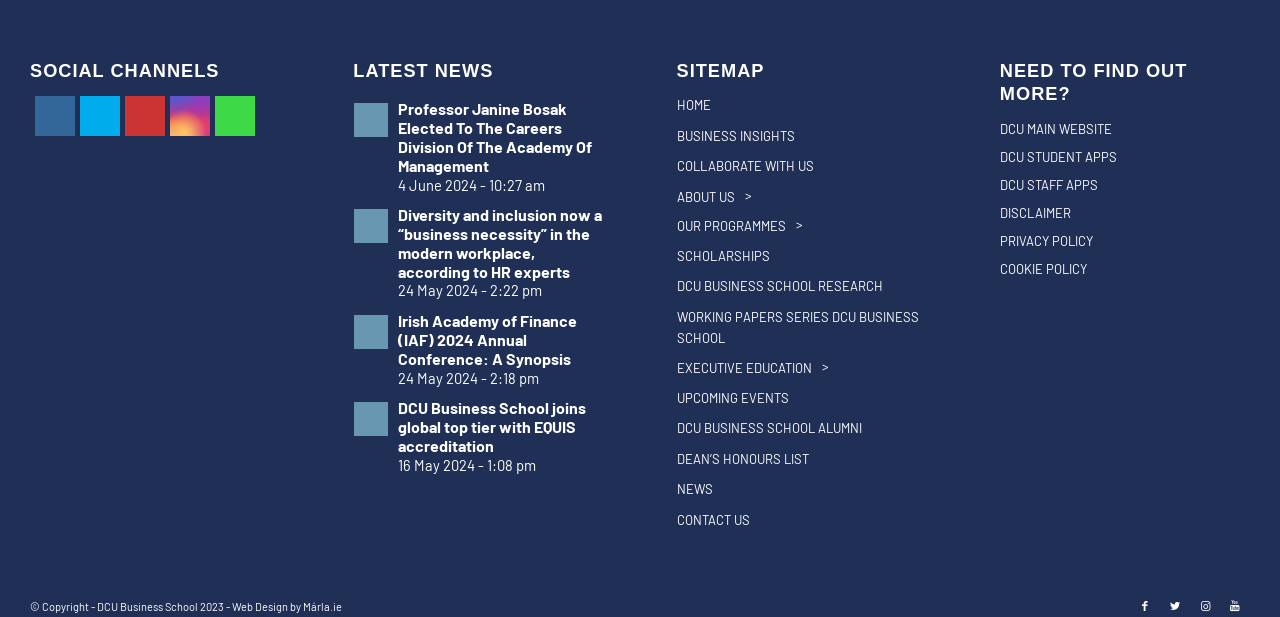Please provide a one-word or phrase answer to the question: 
What is the copyright information?

Copyright 2023 DCU Business School